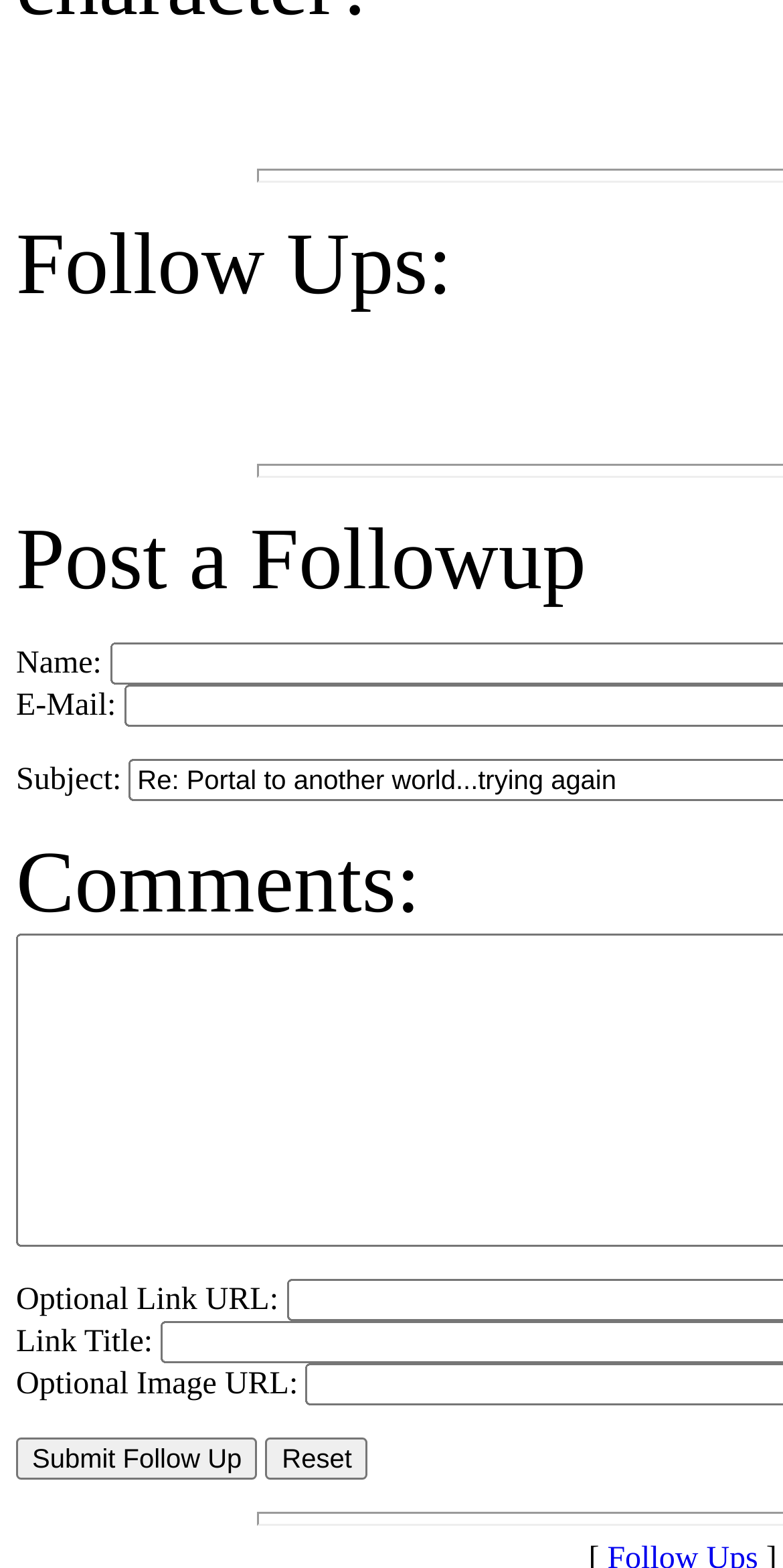Provide the bounding box coordinates of the HTML element this sentence describes: "value="Submit Follow Up"". The bounding box coordinates consist of four float numbers between 0 and 1, i.e., [left, top, right, bottom].

[0.021, 0.917, 0.329, 0.944]